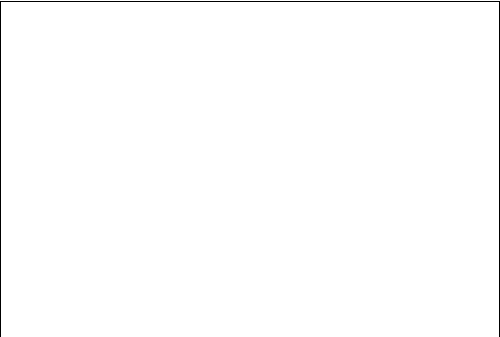Detail every aspect of the image in your caption.

The image is associated with the "Buck Nelson Flying Saucer Convention" dated June 28, 1966. This event seemingly draws attention to discussions surrounding encounters with extraterrestrial beings, specifically in relation to Mr. Hill’s experiences. Attendees reportedly shared various narratives, including one where Mr. Hill described some of the spacemen’s favorite foods, such as peanut butter sandwiches, milk, and coffee. Furthermore, Mr. Hill claimed that some of the speeches at the convention carried religious connotations, referencing the idea that Jesus Christ was taken up on a spaceship after his crucifixion, and that he now communicates with leaders on other planets. The convention not only served as a platform for sharing bizarre and fascinating accounts but also featured Mr. Hill’s proposals for ambitious projects involving space travel and innovative water distribution solutions.